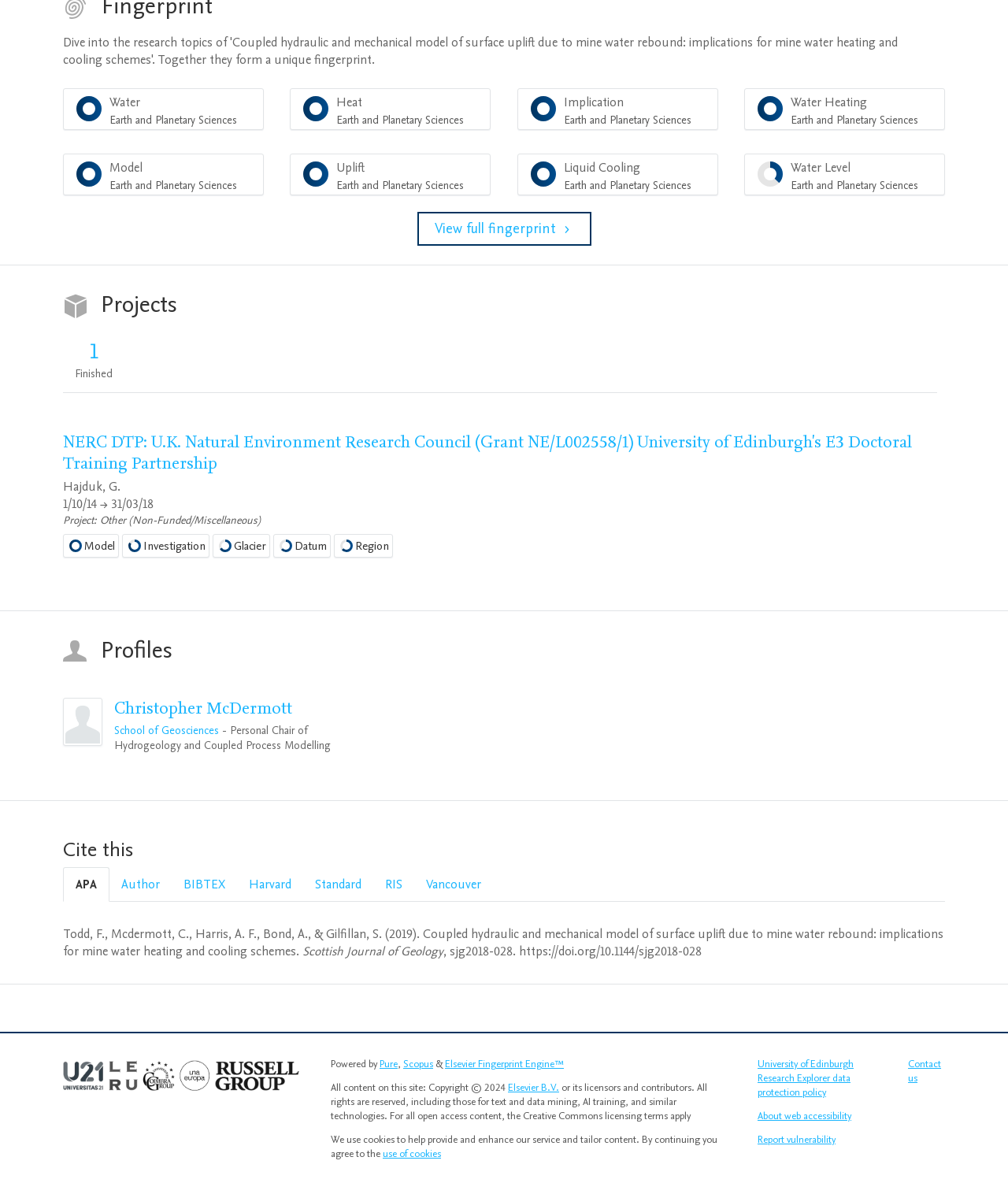Using the provided element description "APA", determine the bounding box coordinates of the UI element.

[0.062, 0.726, 0.109, 0.755]